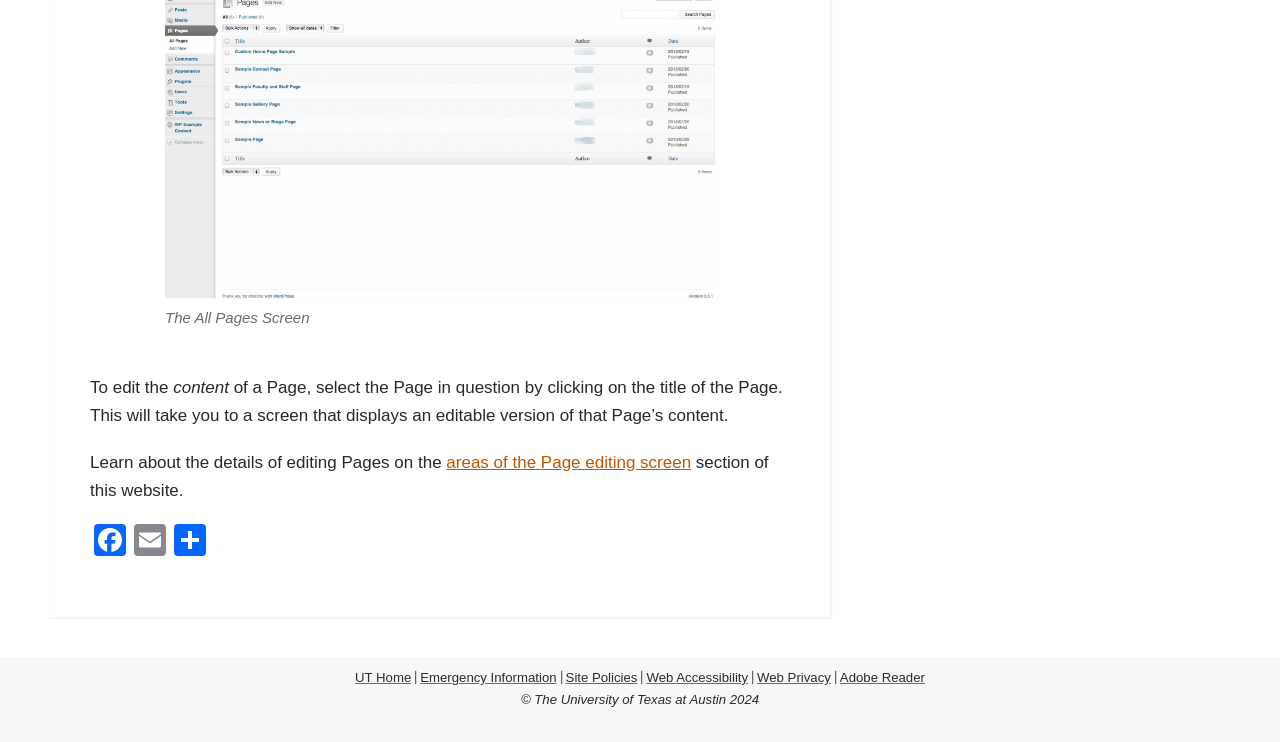Identify the bounding box coordinates for the element that needs to be clicked to fulfill this instruction: "learn about the areas of the page editing screen". Provide the coordinates in the format of four float numbers between 0 and 1: [left, top, right, bottom].

[0.349, 0.611, 0.54, 0.636]